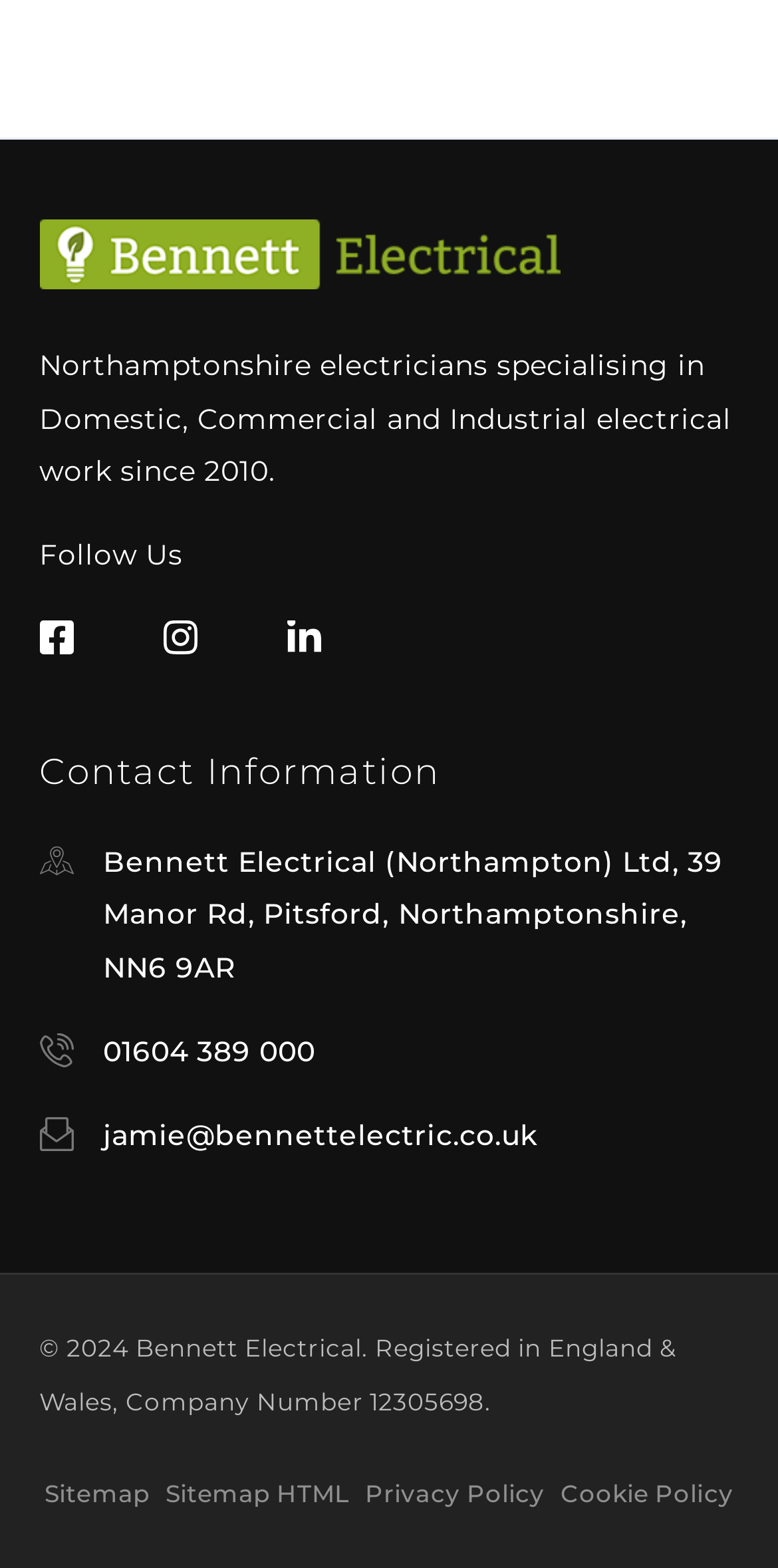Locate the bounding box of the UI element described by: "01604 389 000" in the given webpage screenshot.

[0.05, 0.654, 0.95, 0.687]